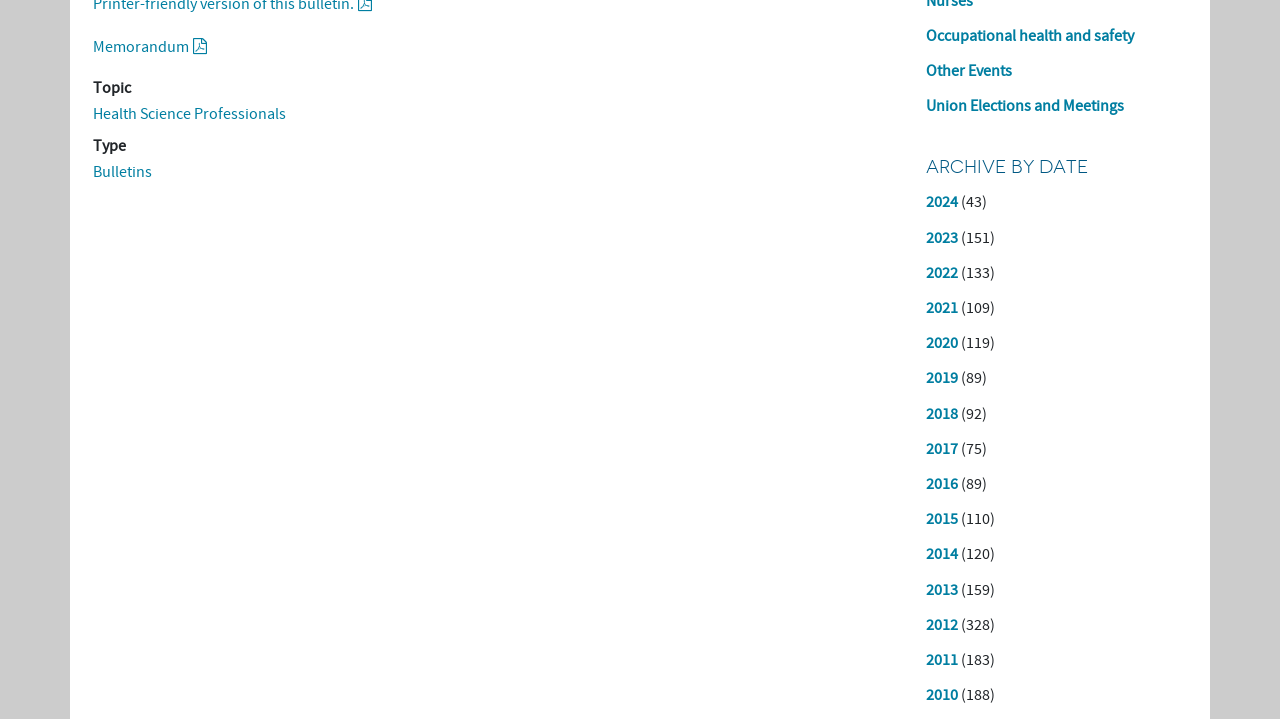Locate the UI element described by The Secret of Beauty and provide its bounding box coordinates. Use the format (top-left x, top-left y, bottom-right x, bottom-right y) with all values as floating point numbers between 0 and 1.

None